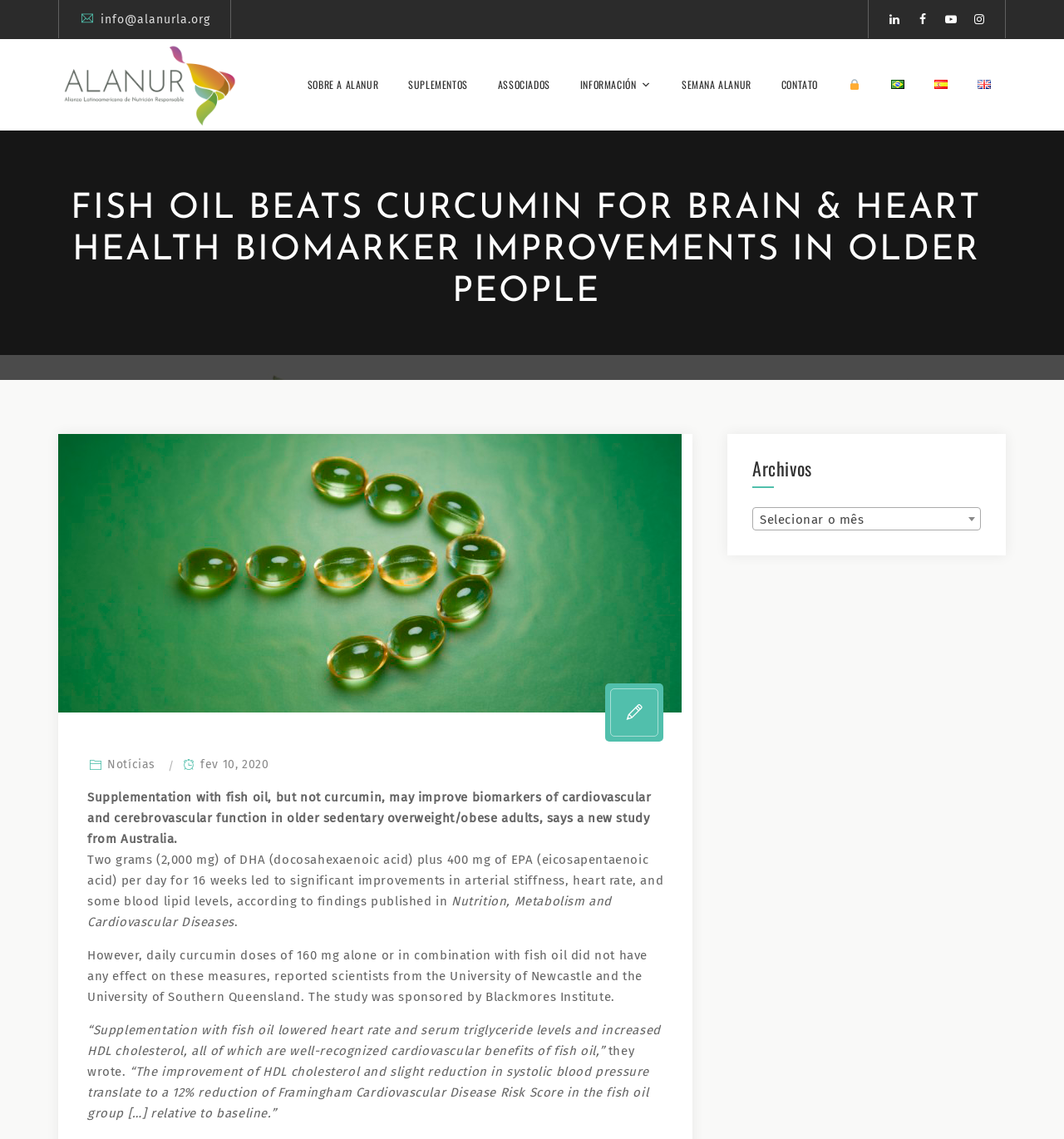Extract the main title from the webpage and generate its text.

FISH OIL BEATS CURCUMIN FOR BRAIN & HEART HEALTH BIOMARKER IMPROVEMENTS IN OLDER PEOPLE